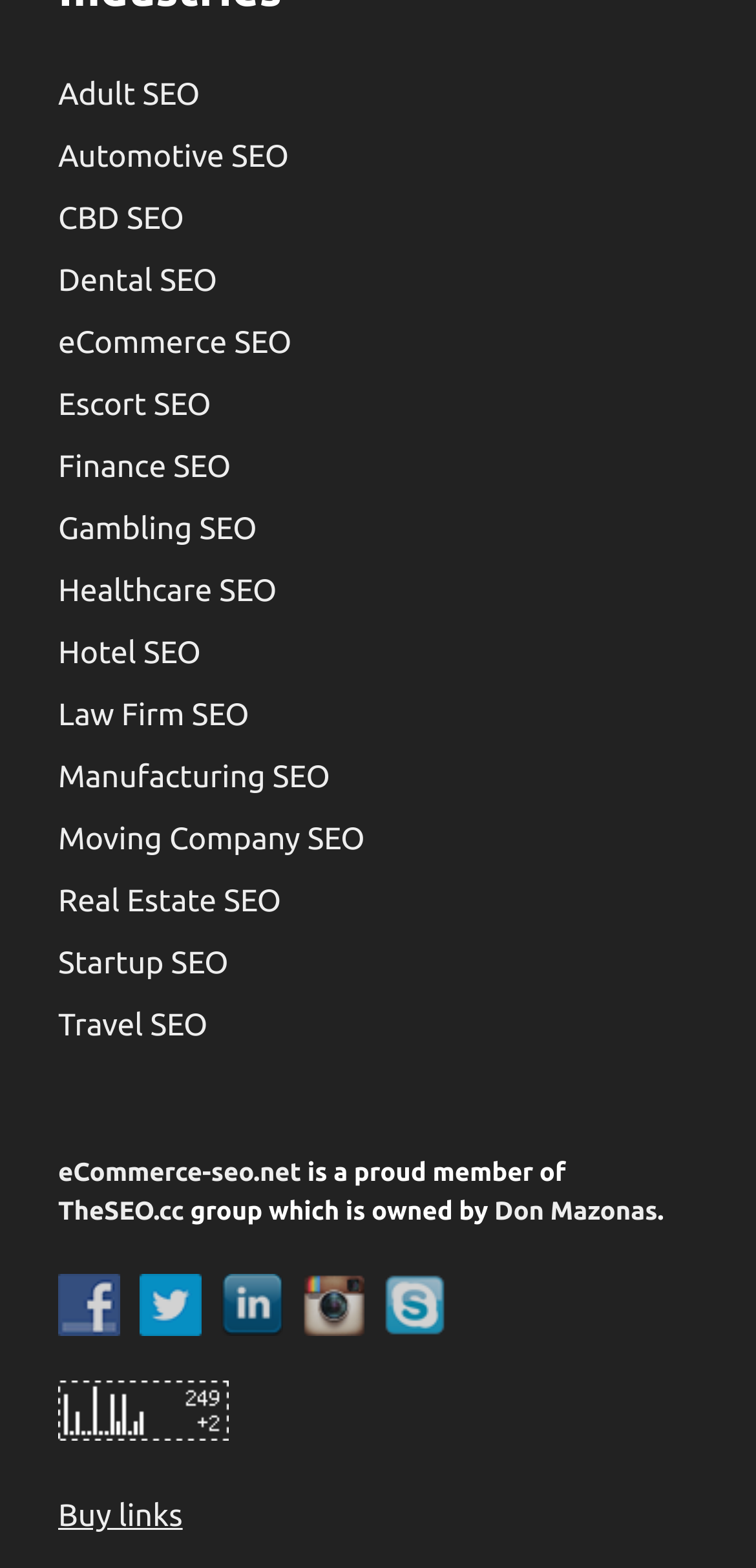What is the name of the group that eCommerce-seo.net is a part of?
Please answer the question with as much detail as possible using the screenshot.

I found this information by looking at the heading element that mentions eCommerce-seo.net and its affiliation with a group. The heading element contains a link to TheSEO.cc, which suggests that eCommerce-seo.net is a part of this group.